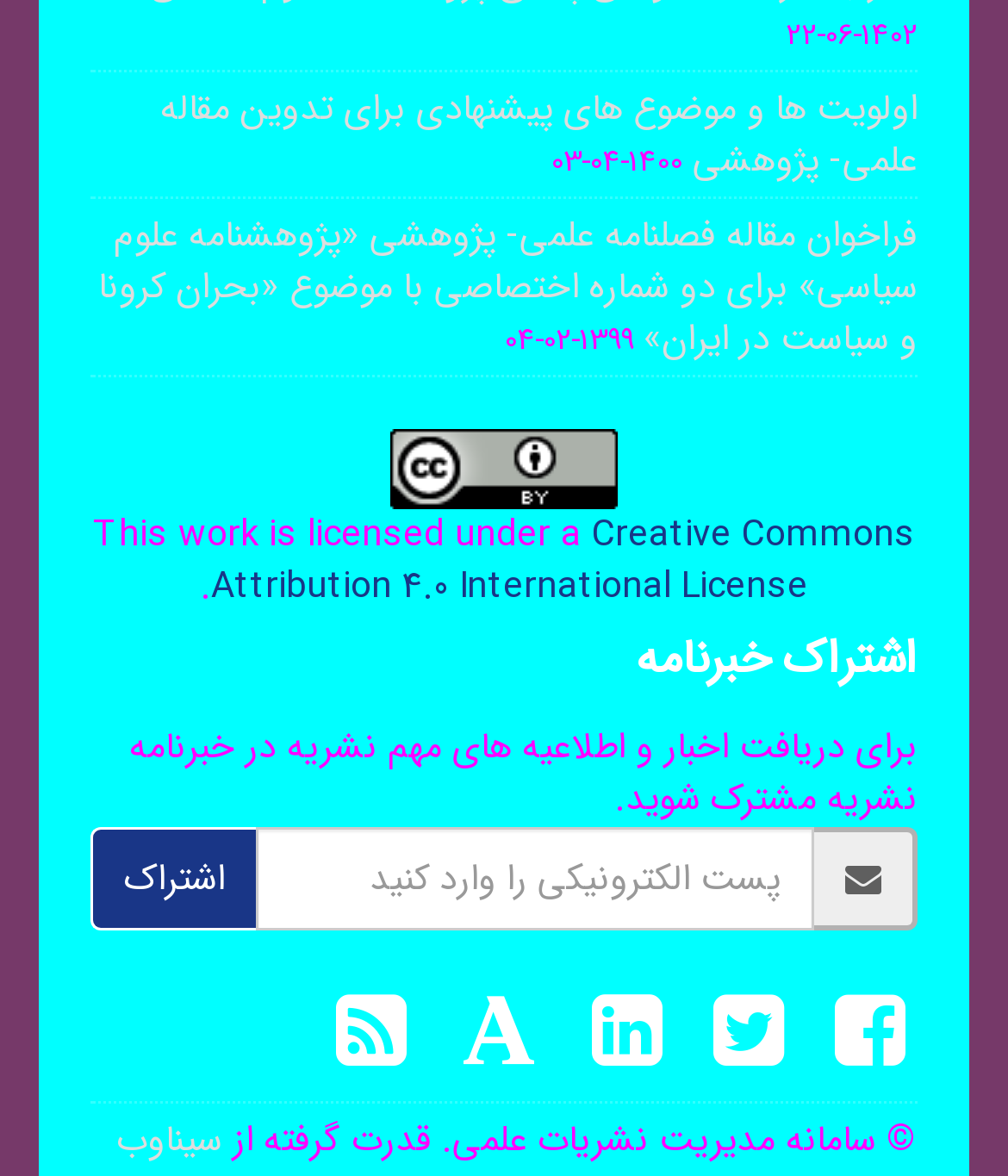Identify the bounding box coordinates of the element to click to follow this instruction: 'Subscribe to the newsletter'. Ensure the coordinates are four float values between 0 and 1, provided as [left, top, right, bottom].

[0.09, 0.704, 0.91, 0.792]